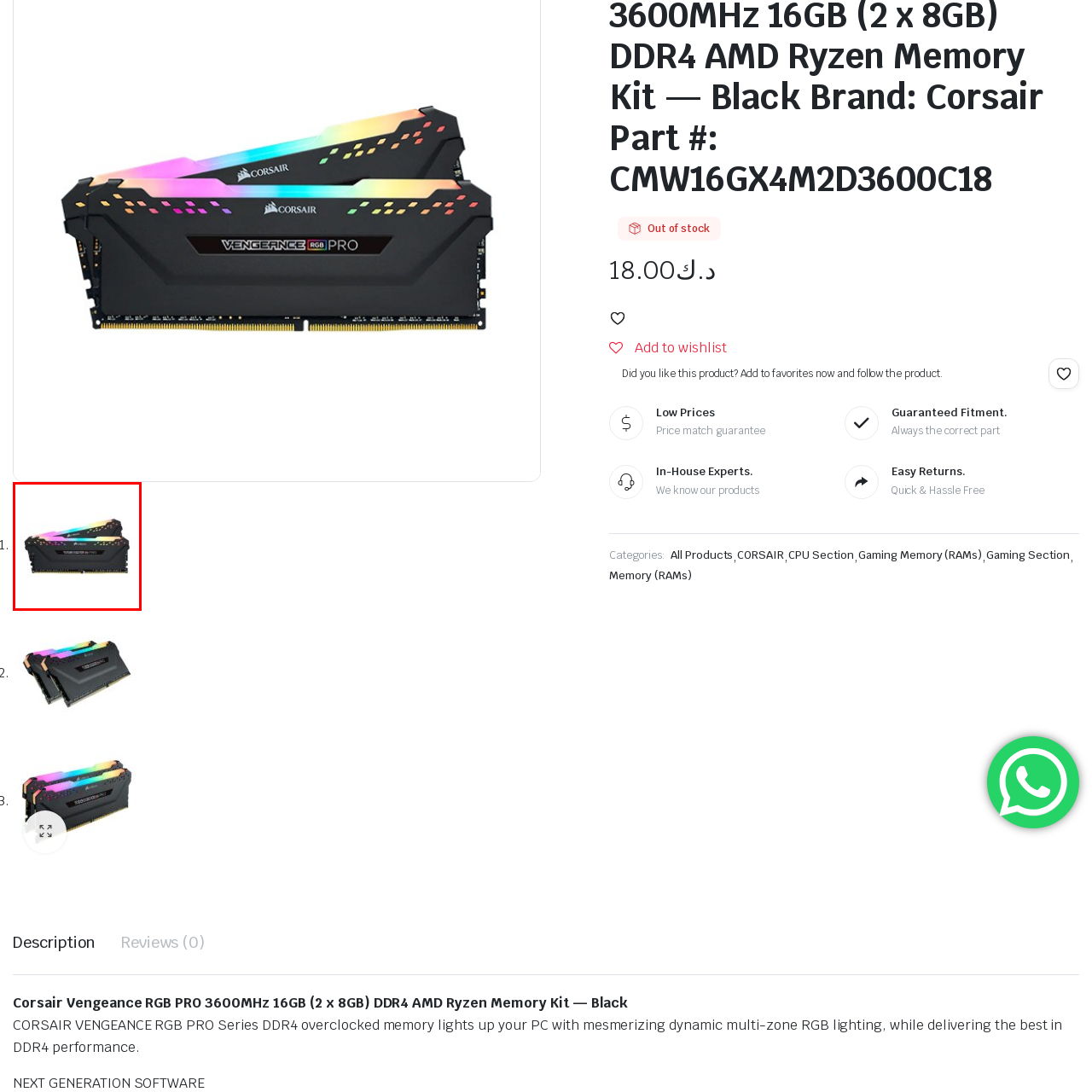What is the speed of the memory?
Study the area inside the red bounding box in the image and answer the question in detail.

The caption explicitly mentions that the memory operates at a speed of 3600MHz, making it suitable for high-performance gaming and computing tasks.